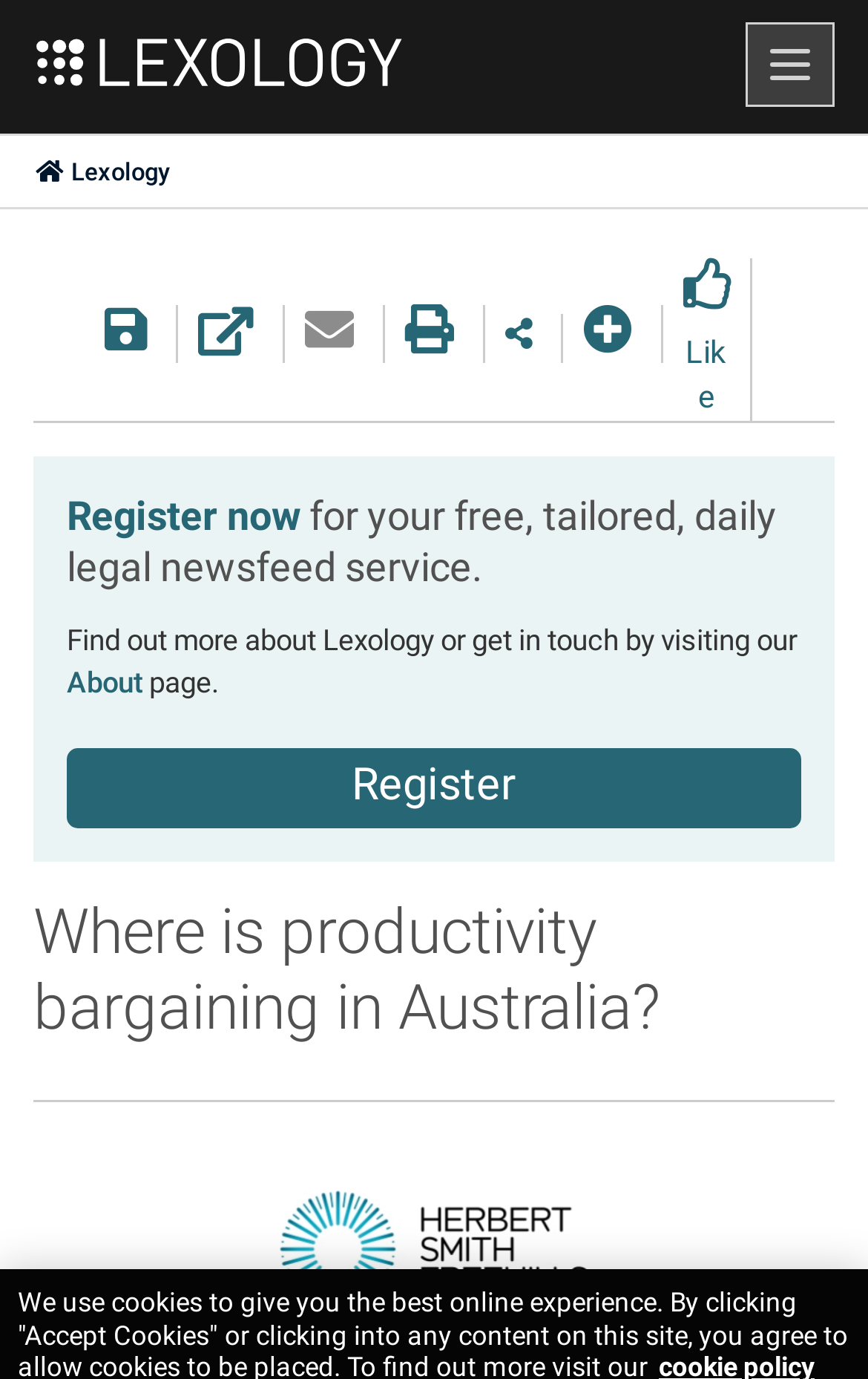Given the element description alt="Herbert Smith Freehills LLP logo", predict the bounding box coordinates for the UI element in the webpage screenshot. The format should be (top-left x, top-left y, bottom-right x, bottom-right y), and the values should be between 0 and 1.

[0.038, 0.848, 0.962, 0.964]